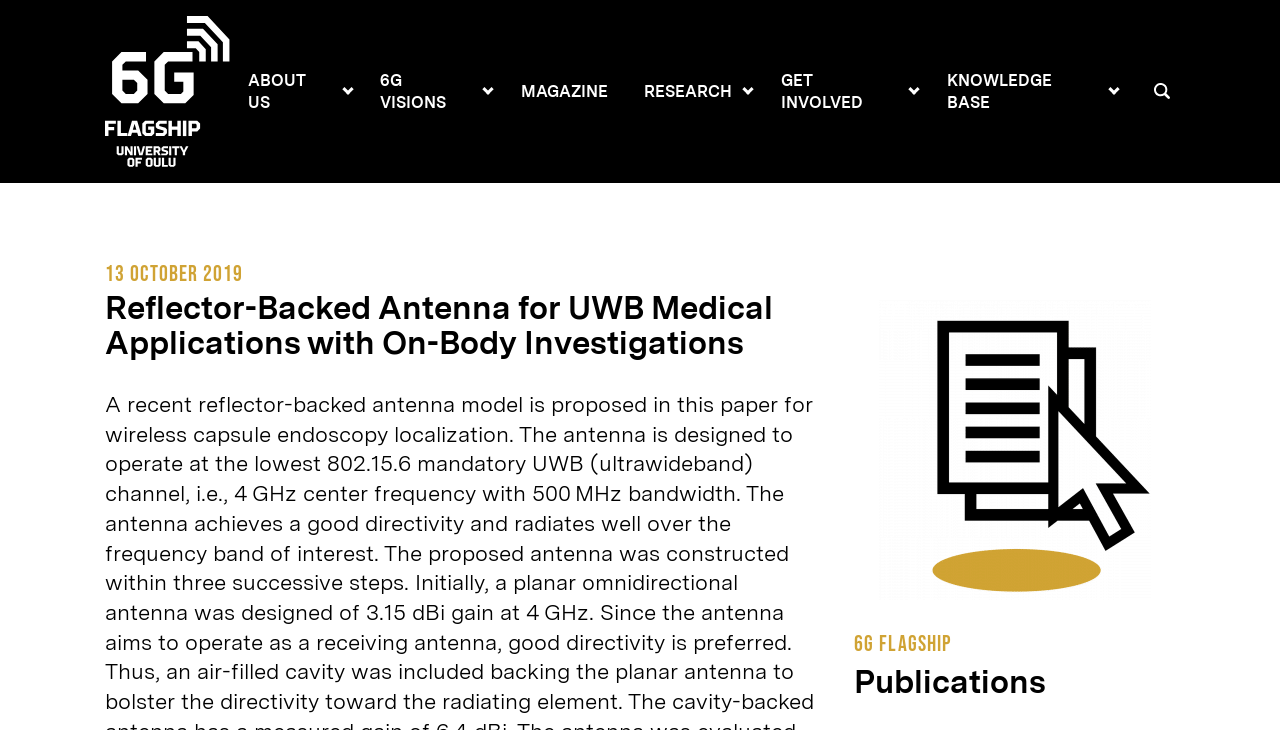Please provide a detailed answer to the question below by examining the image:
What is the purpose of the button on the top-right corner?

I found the answer by looking at the button element on the webpage, which contains the text 'Search'. This suggests that the purpose of the button is to allow users to search for something on the webpage.